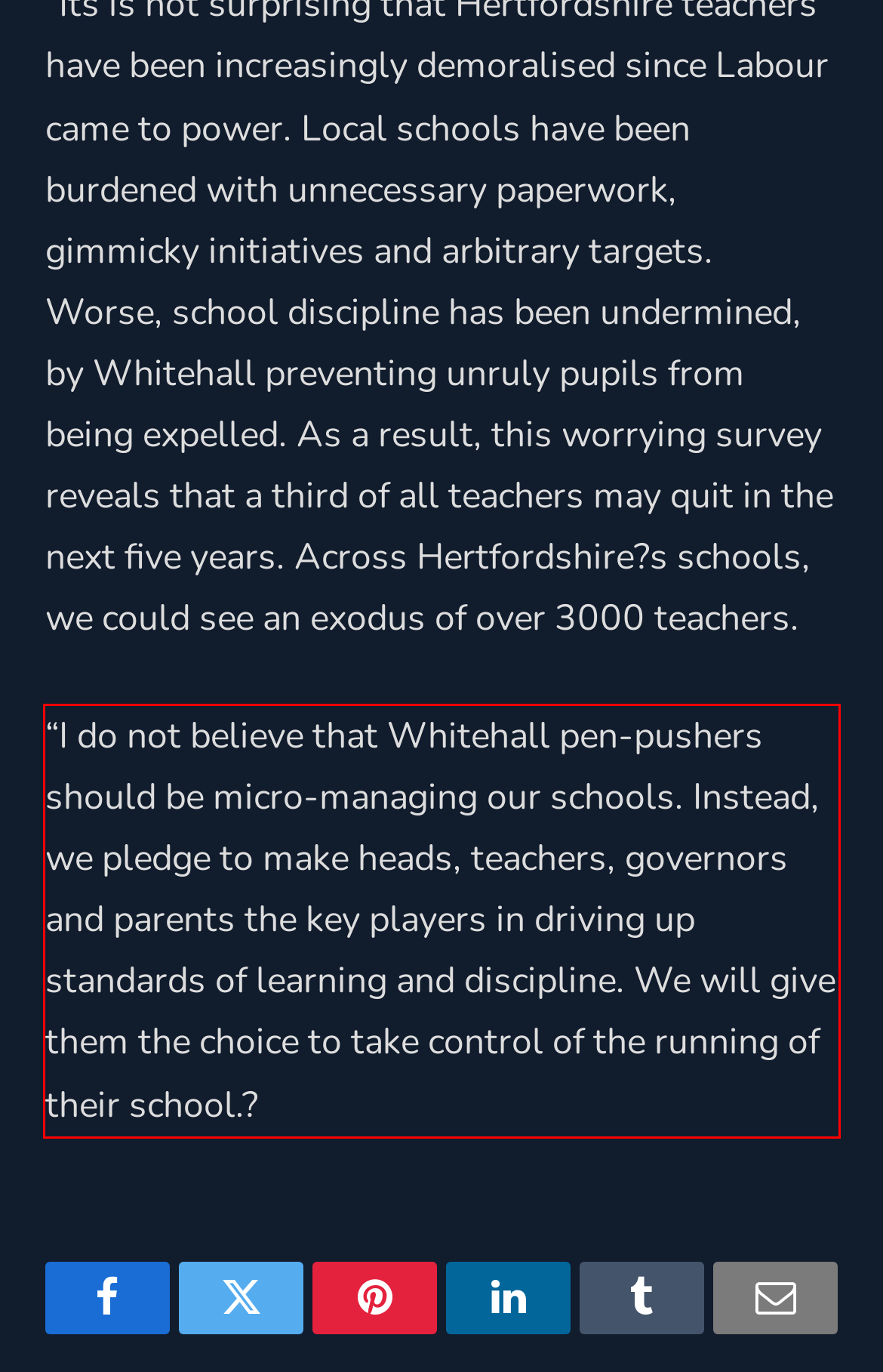Identify and transcribe the text content enclosed by the red bounding box in the given screenshot.

“I do not believe that Whitehall pen-pushers should be micro-managing our schools. Instead, we pledge to make heads, teachers, governors and parents the key players in driving up standards of learning and discipline. We will give them the choice to take control of the running of their school.?